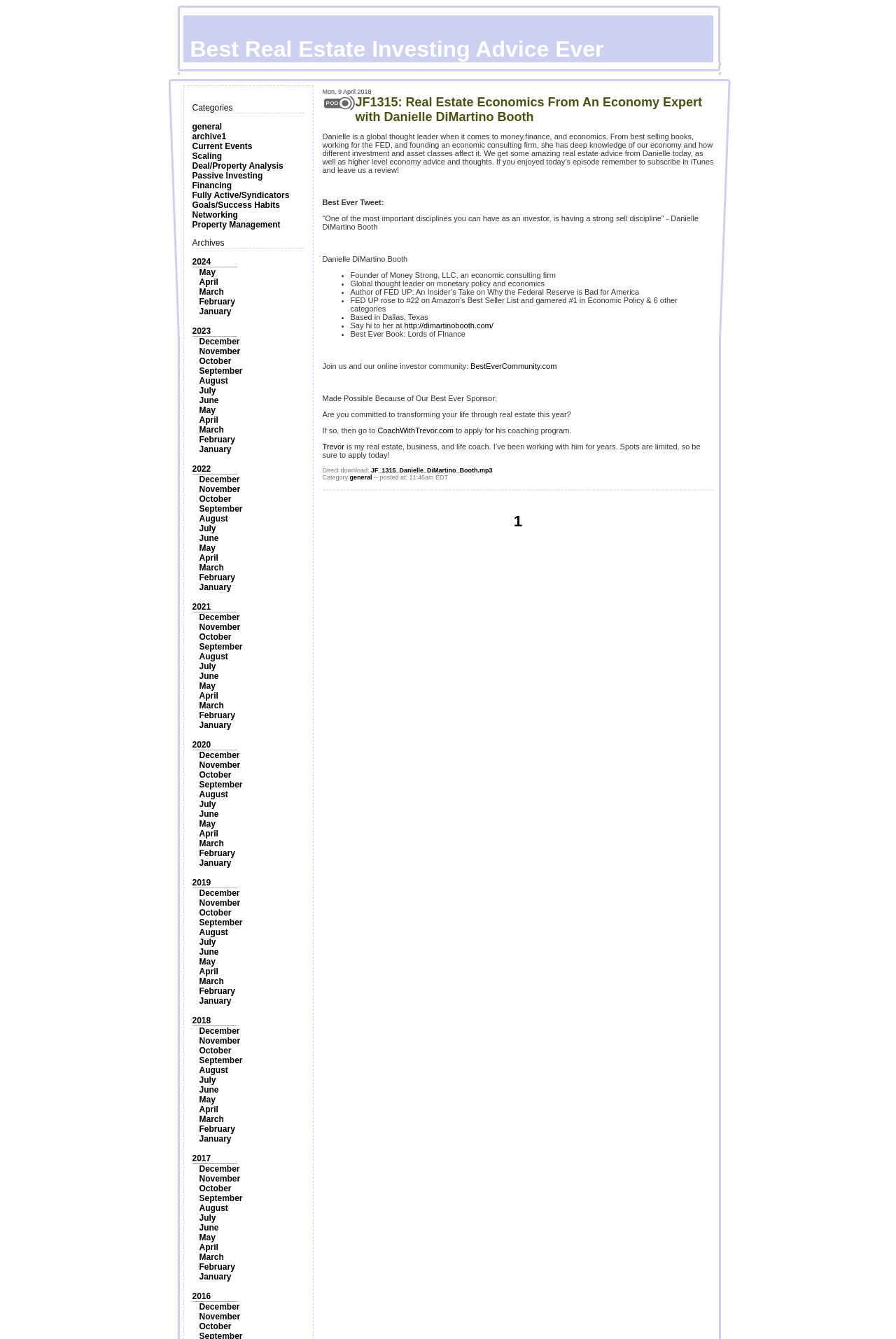Please identify the bounding box coordinates of the element I need to click to follow this instruction: "Explore 'Passive Investing' topics".

[0.214, 0.128, 0.293, 0.135]